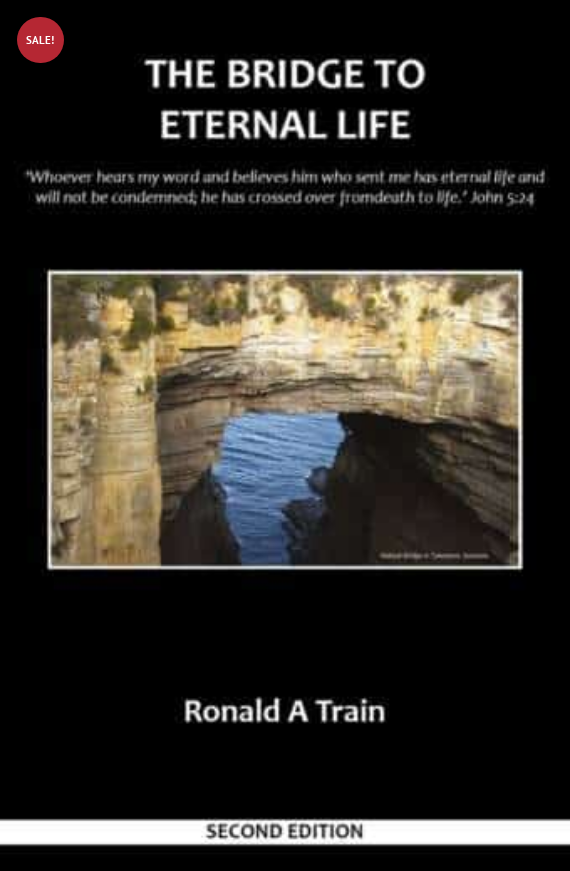What is the source of the quote below the title?
From the image, provide a succinct answer in one word or a short phrase.

The Bible